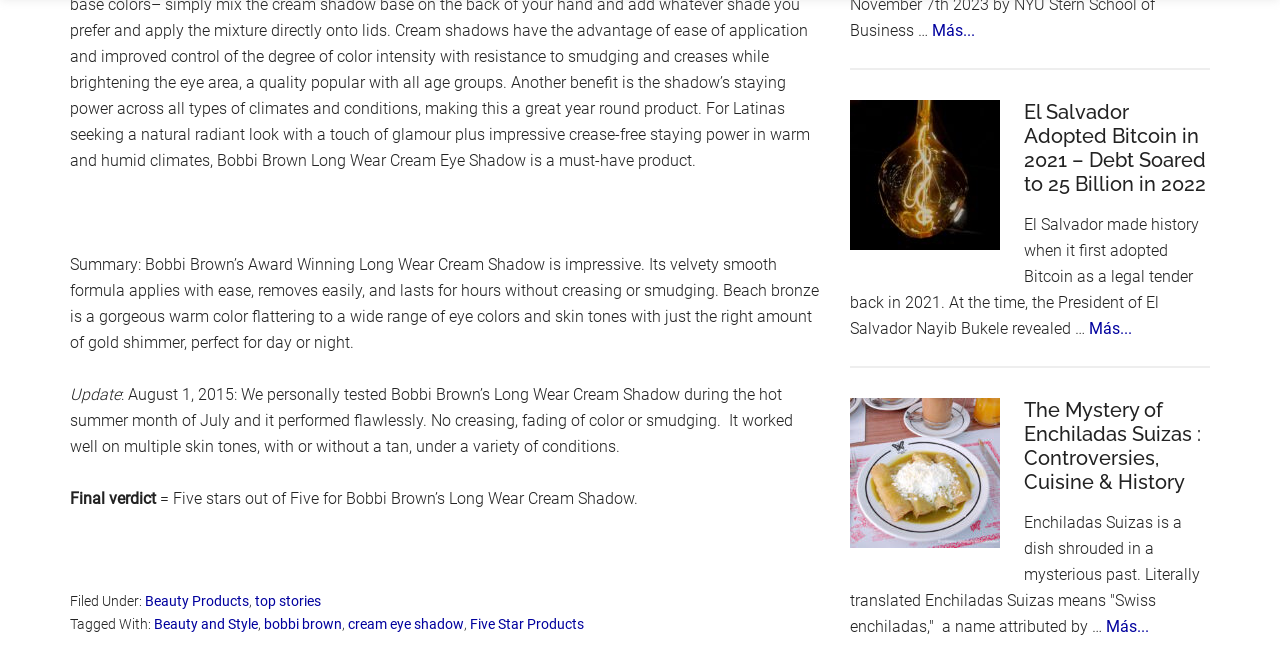Identify the bounding box coordinates for the element you need to click to achieve the following task: "Read more about El Salvador Adopted Bitcoin in 2021 – Debt Soared to 25 Billion in 2022". Provide the bounding box coordinates as four float numbers between 0 and 1, in the form [left, top, right, bottom].

[0.851, 0.494, 0.884, 0.523]